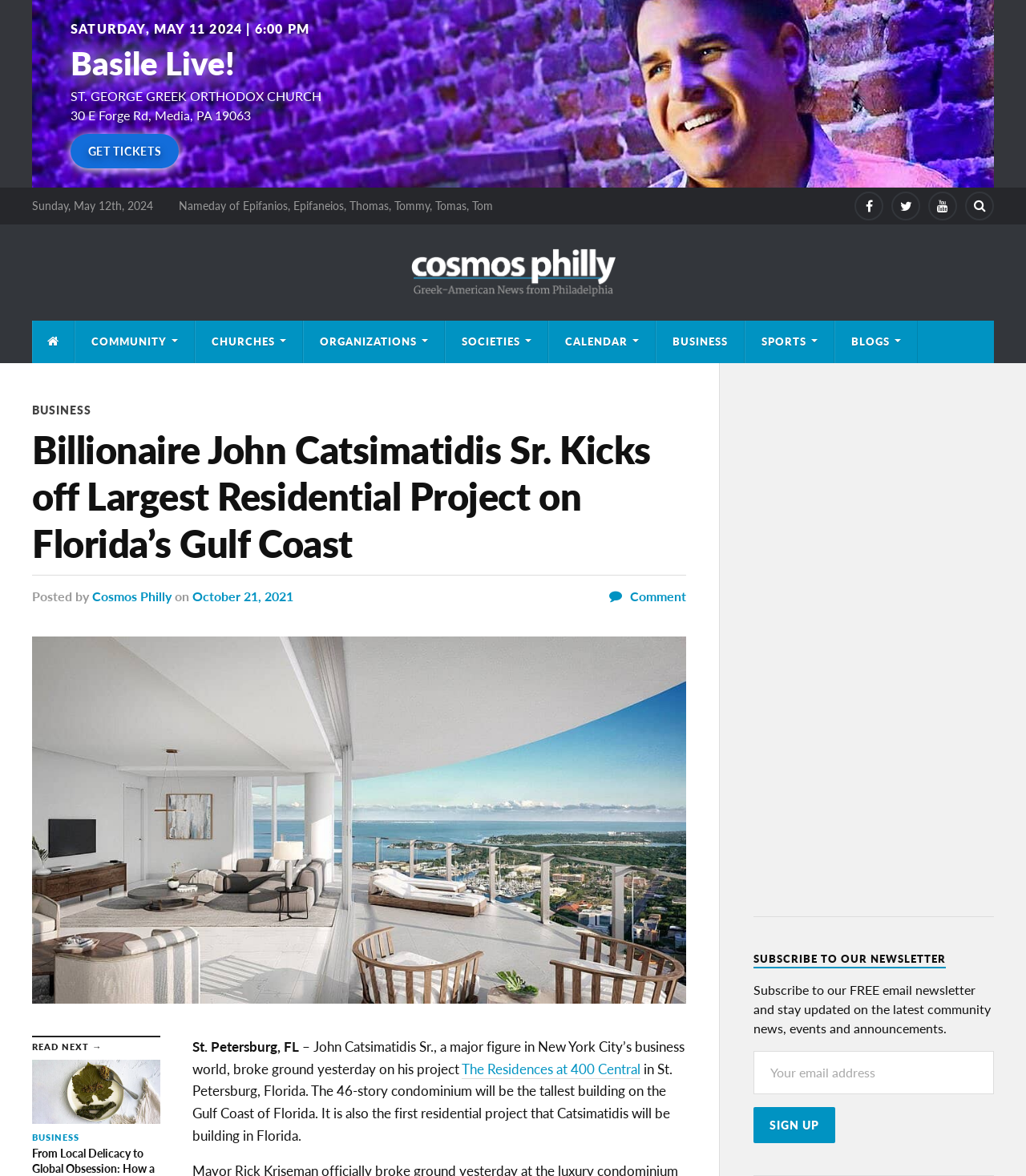Find the bounding box coordinates of the clickable area required to complete the following action: "Read the blog post about The Residences at 400 Central".

[0.45, 0.901, 0.624, 0.917]